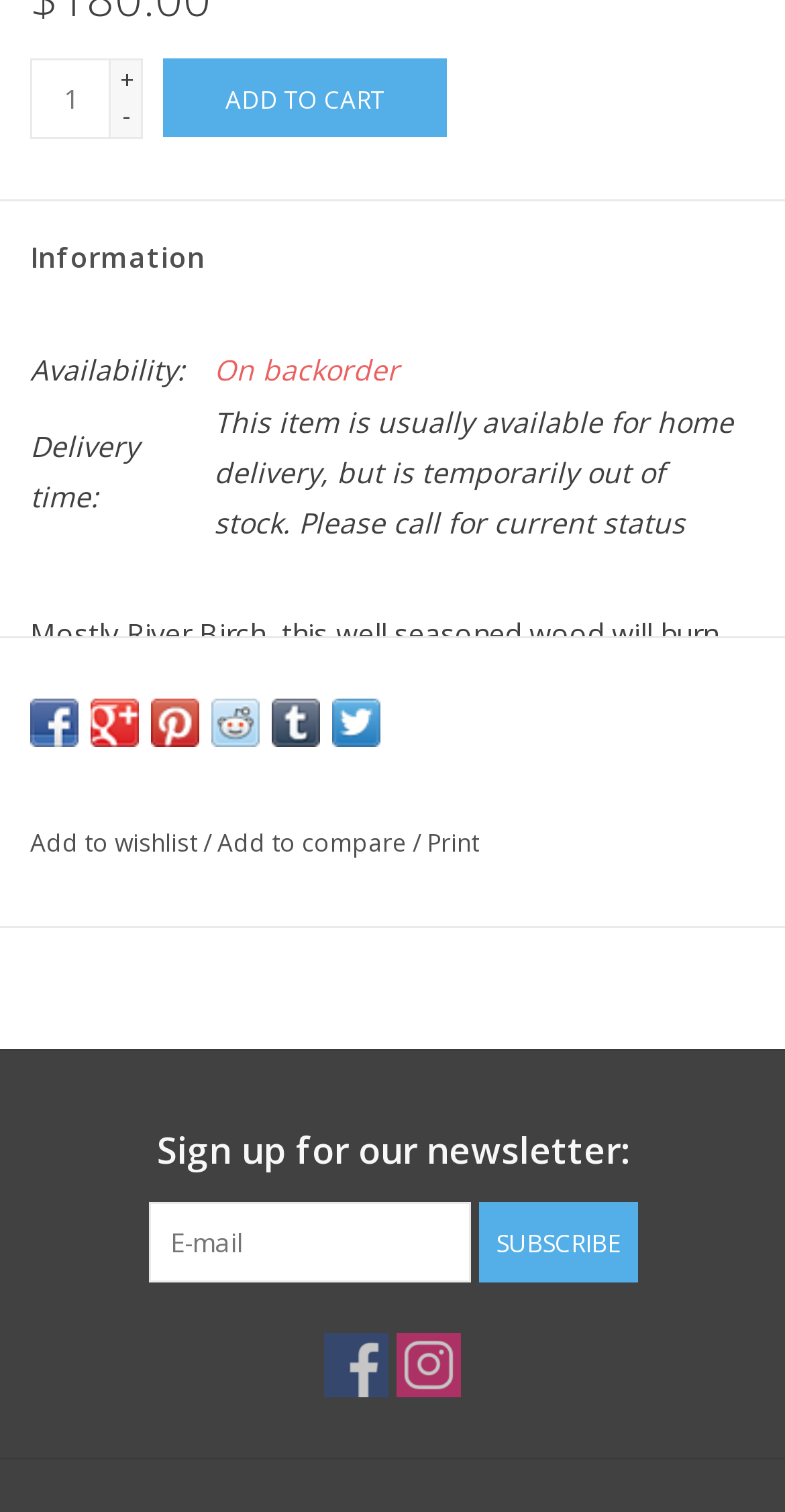What is the current availability of the product?
Please use the image to provide an in-depth answer to the question.

The layout table cell with the text 'Availability:' has a corresponding cell with the text 'On backorder', indicating that the product is currently on backorder.